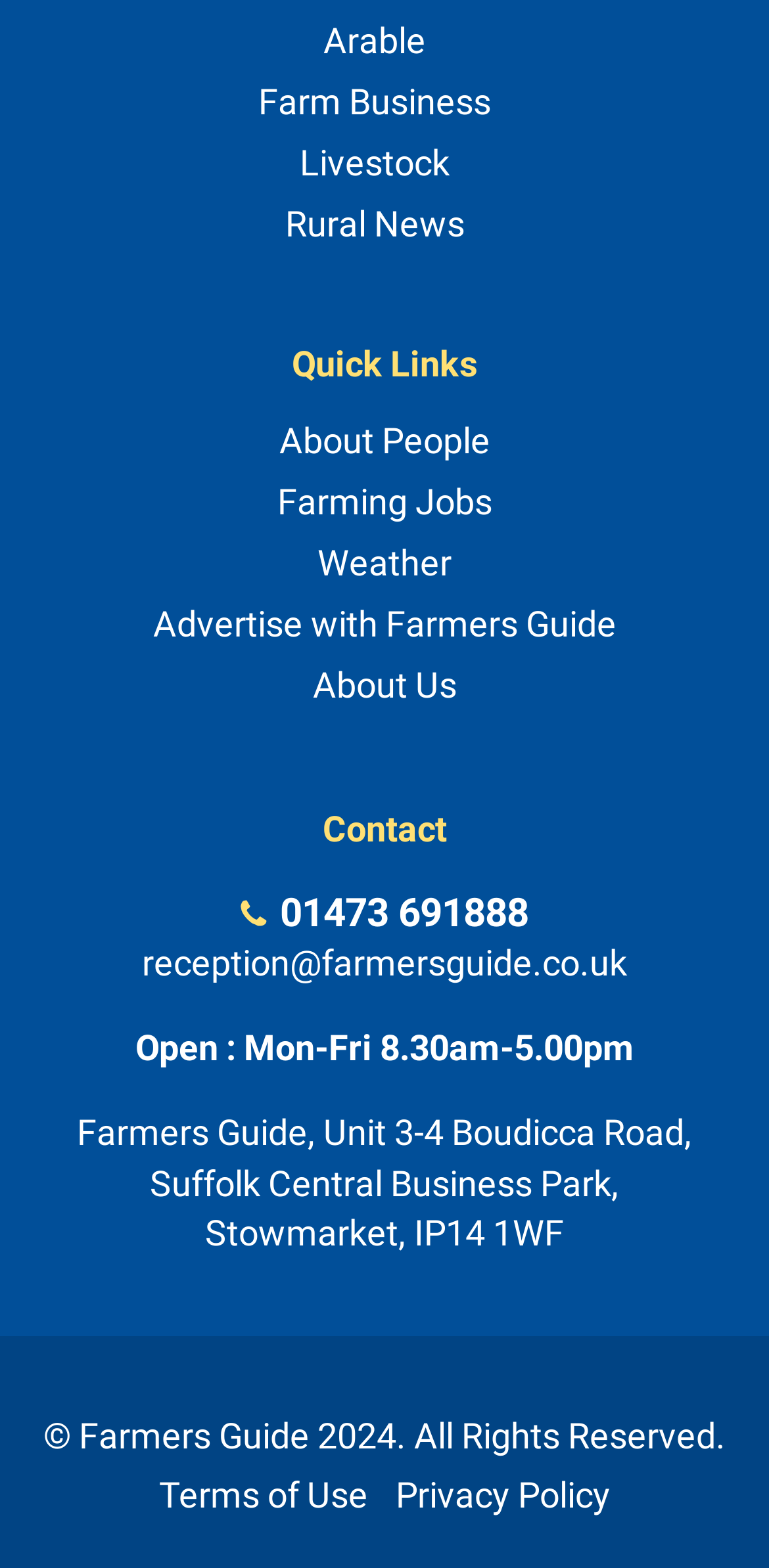Can you show the bounding box coordinates of the region to click on to complete the task described in the instruction: "View Terms of Use"?

[0.206, 0.931, 0.478, 0.976]